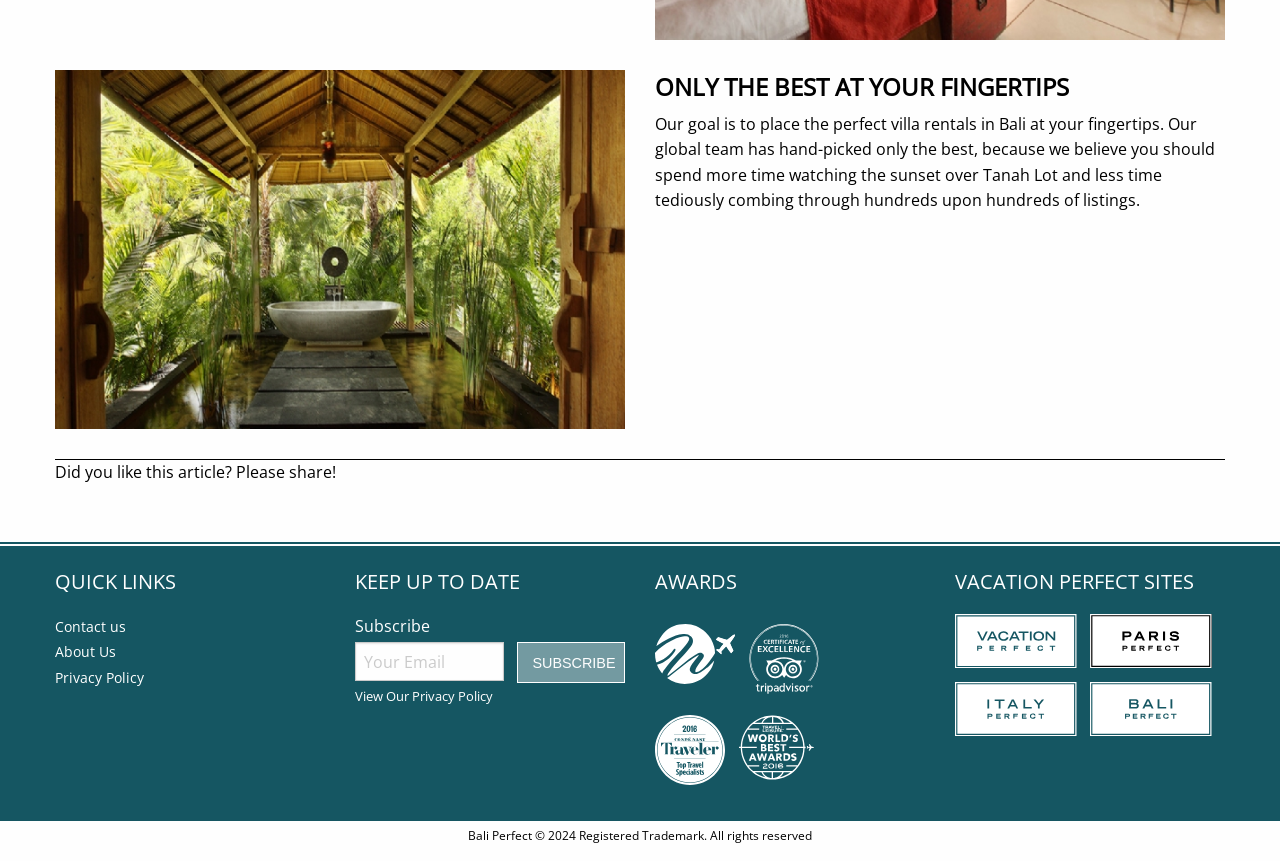Please locate the bounding box coordinates of the element's region that needs to be clicked to follow the instruction: "Subscribe to the newsletter". The bounding box coordinates should be provided as four float numbers between 0 and 1, i.e., [left, top, right, bottom].

[0.277, 0.746, 0.393, 0.791]